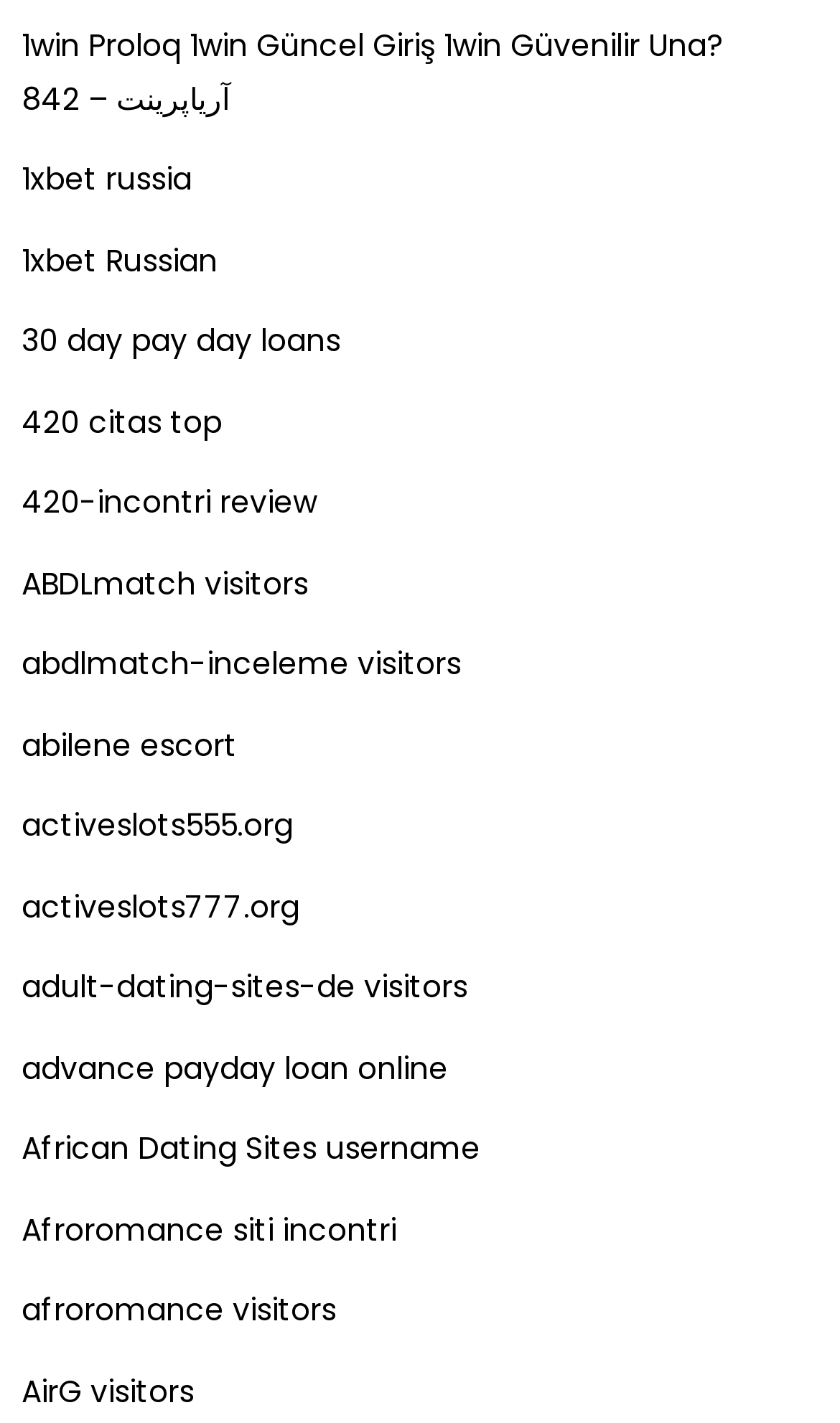Extract the bounding box for the UI element that matches this description: "activeslots777.org".

[0.026, 0.618, 0.356, 0.655]